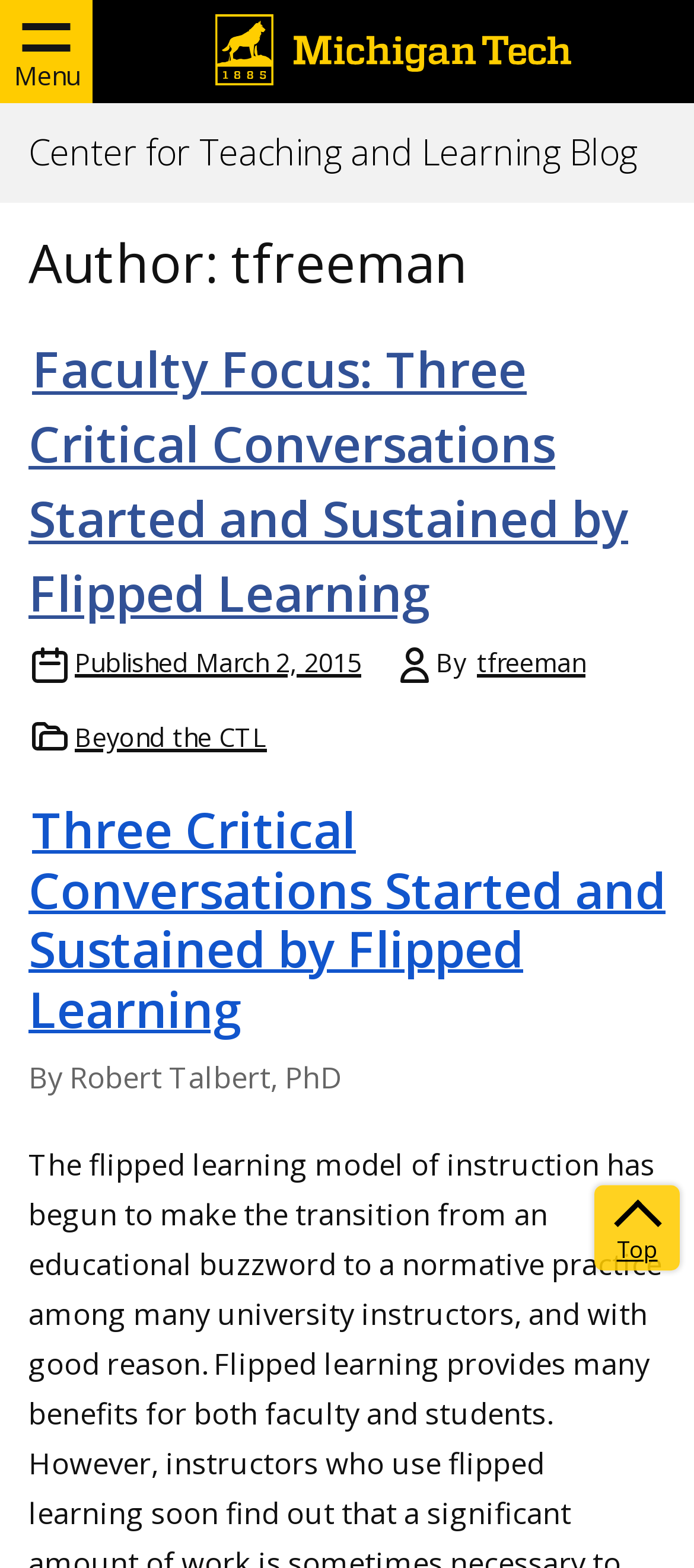Pinpoint the bounding box coordinates of the clickable area needed to execute the instruction: "Click the menu button". The coordinates should be specified as four float numbers between 0 and 1, i.e., [left, top, right, bottom].

[0.0, 0.0, 0.133, 0.066]